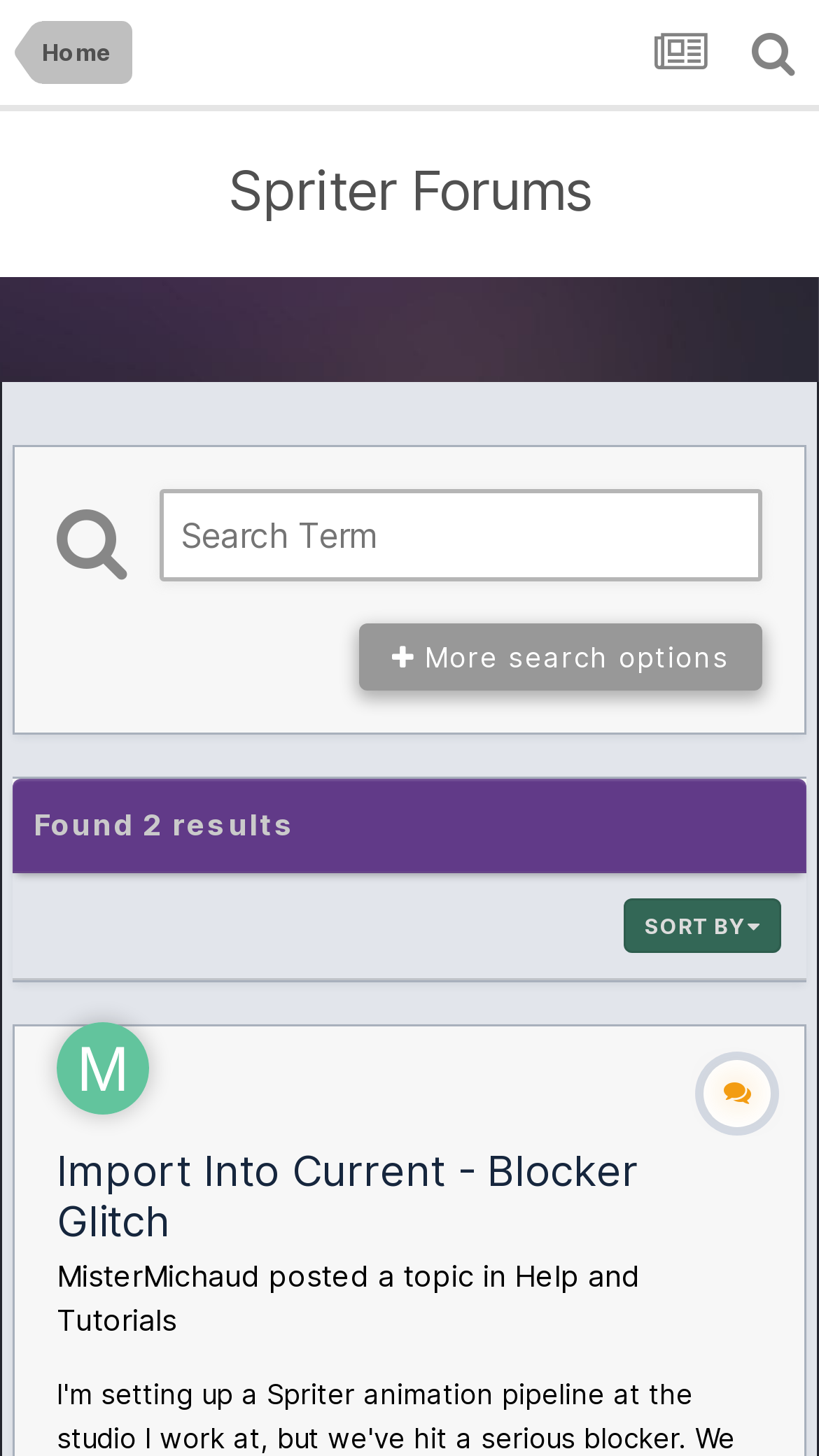Identify the bounding box coordinates for the region to click in order to carry out this instruction: "Explore the tag cloud for contact lens accessories". Provide the coordinates using four float numbers between 0 and 1, formatted as [left, top, right, bottom].

None